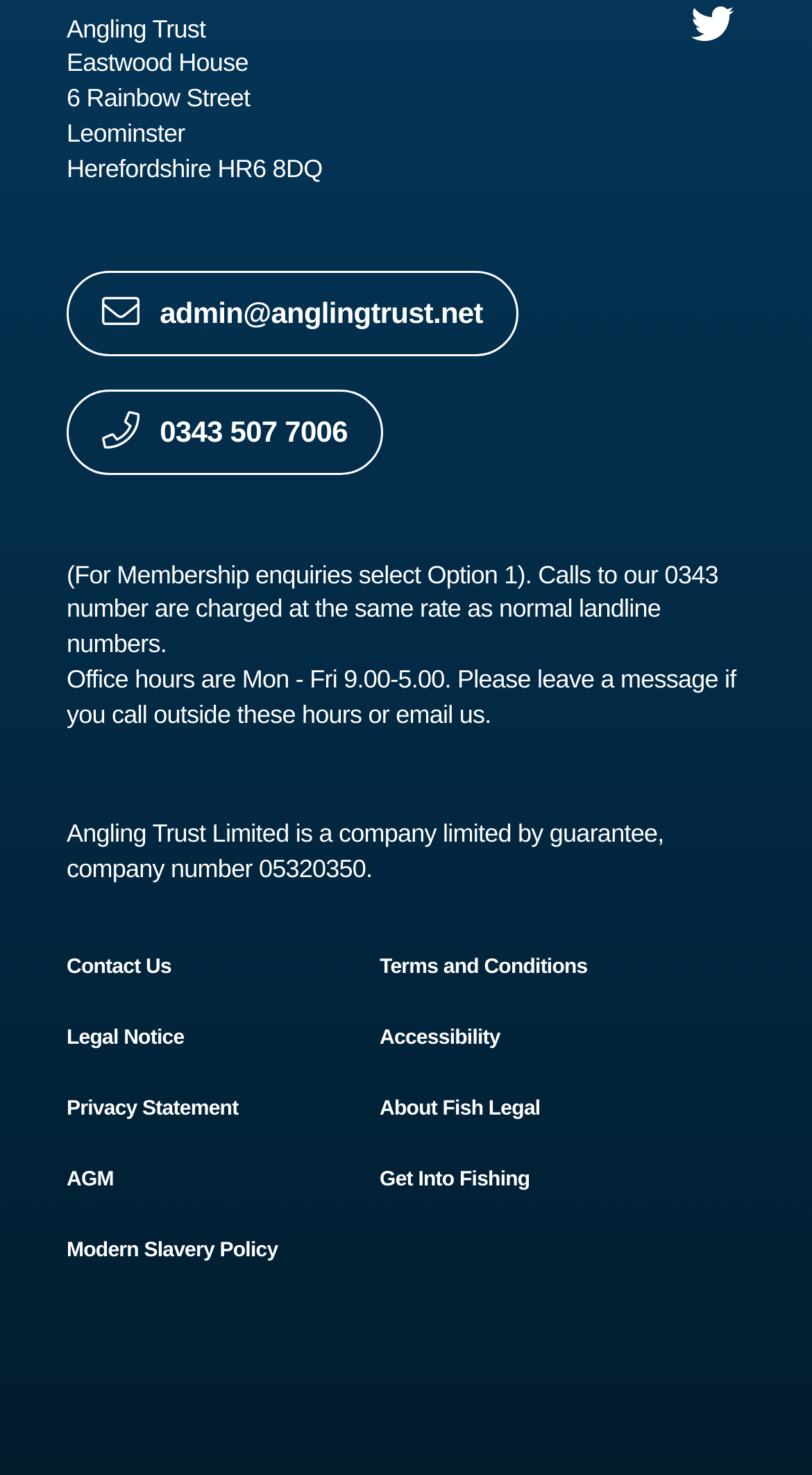What are the office hours of the organization?
Kindly offer a detailed explanation using the data available in the image.

The office hours are mentioned in the StaticText element with the text 'Office hours are Mon - Fri 9.00-5.00. Please leave a message if you call outside these hours or email us.' on the webpage, which provides information about the organization's working hours.